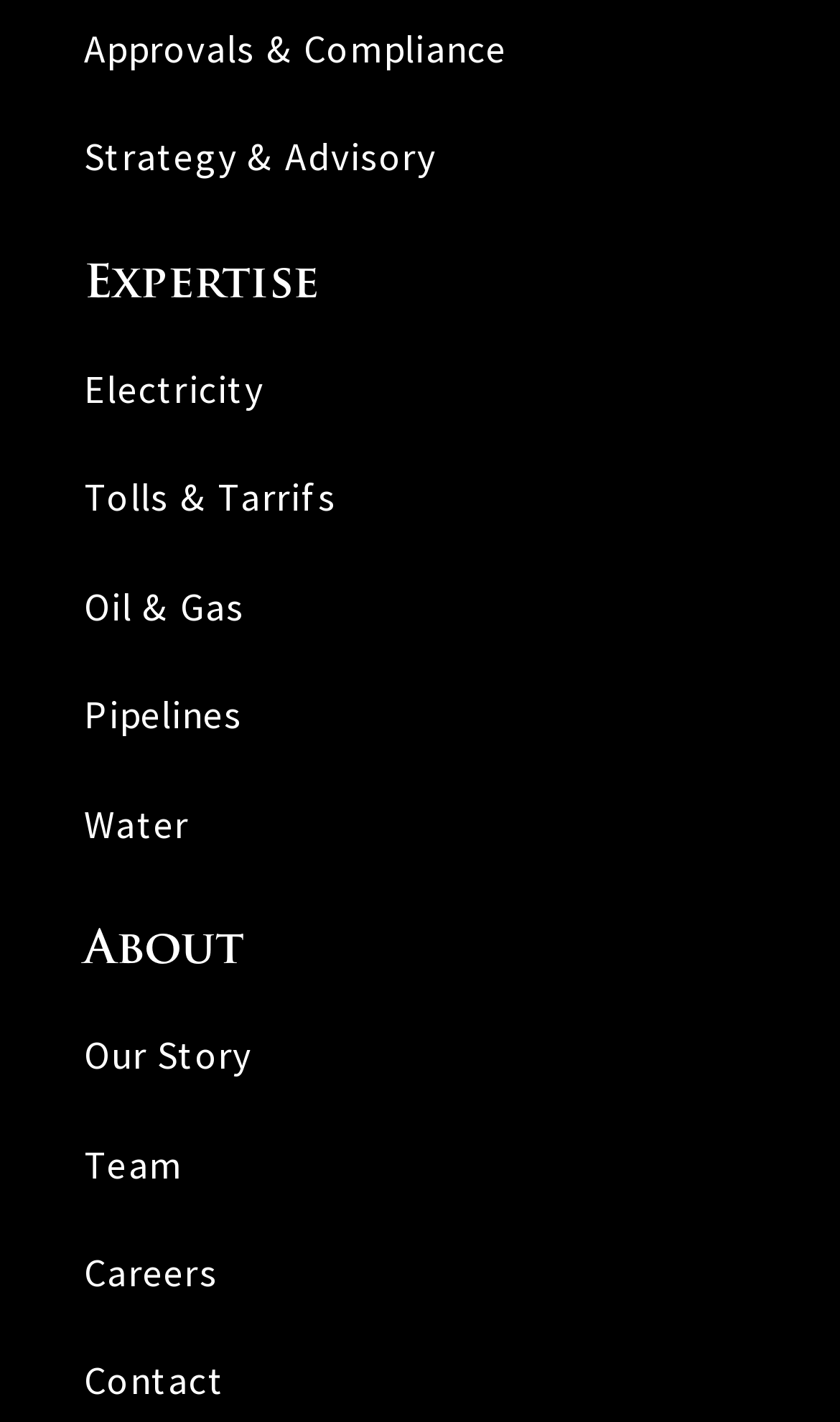How many headings are on the webpage?
Use the image to answer the question with a single word or phrase.

2